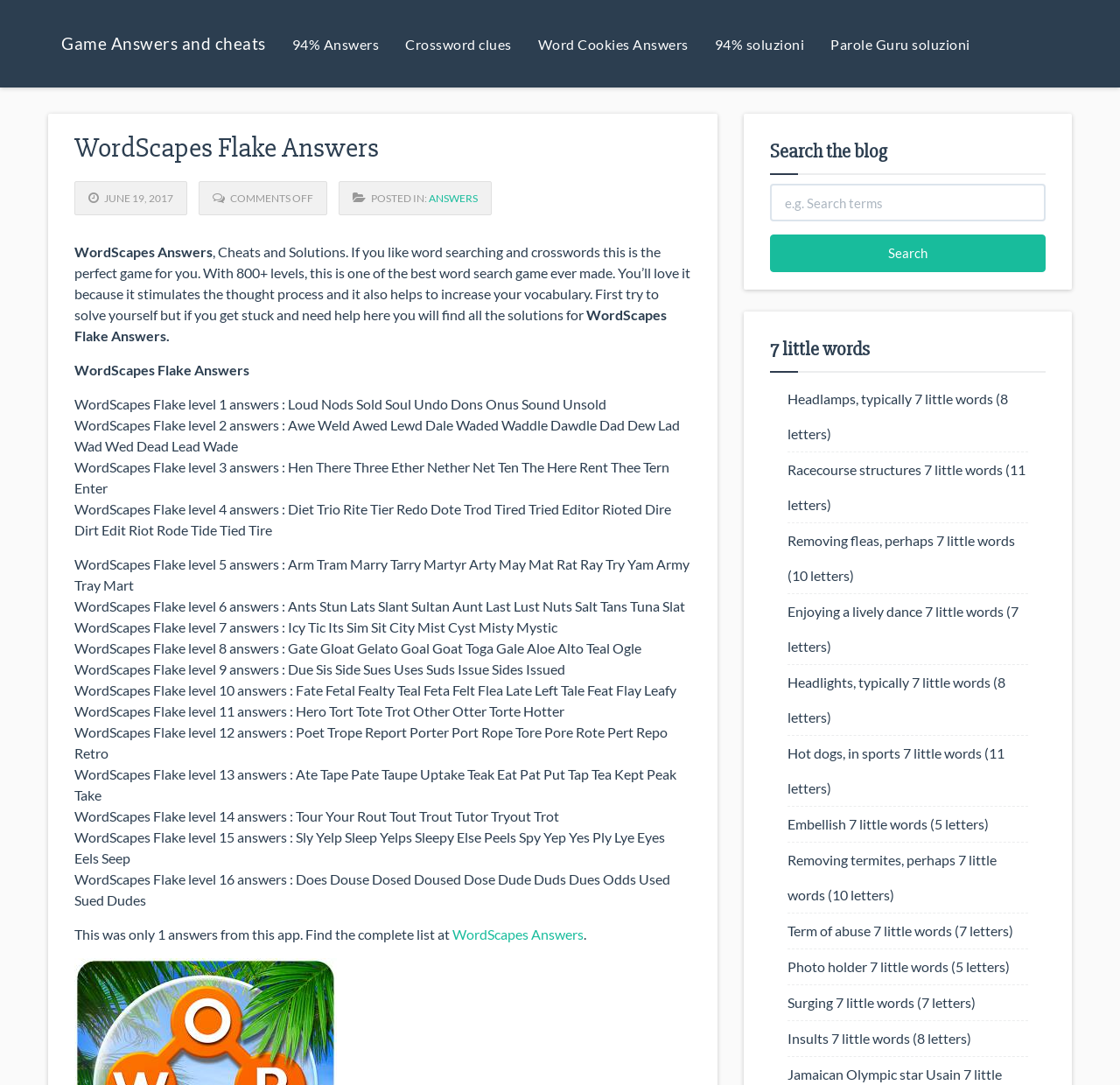What is the purpose of the search box on this webpage?
Analyze the image and deliver a detailed answer to the question.

The search box is labeled 'Search the blog', indicating that it is used to search for content within the blog or website.